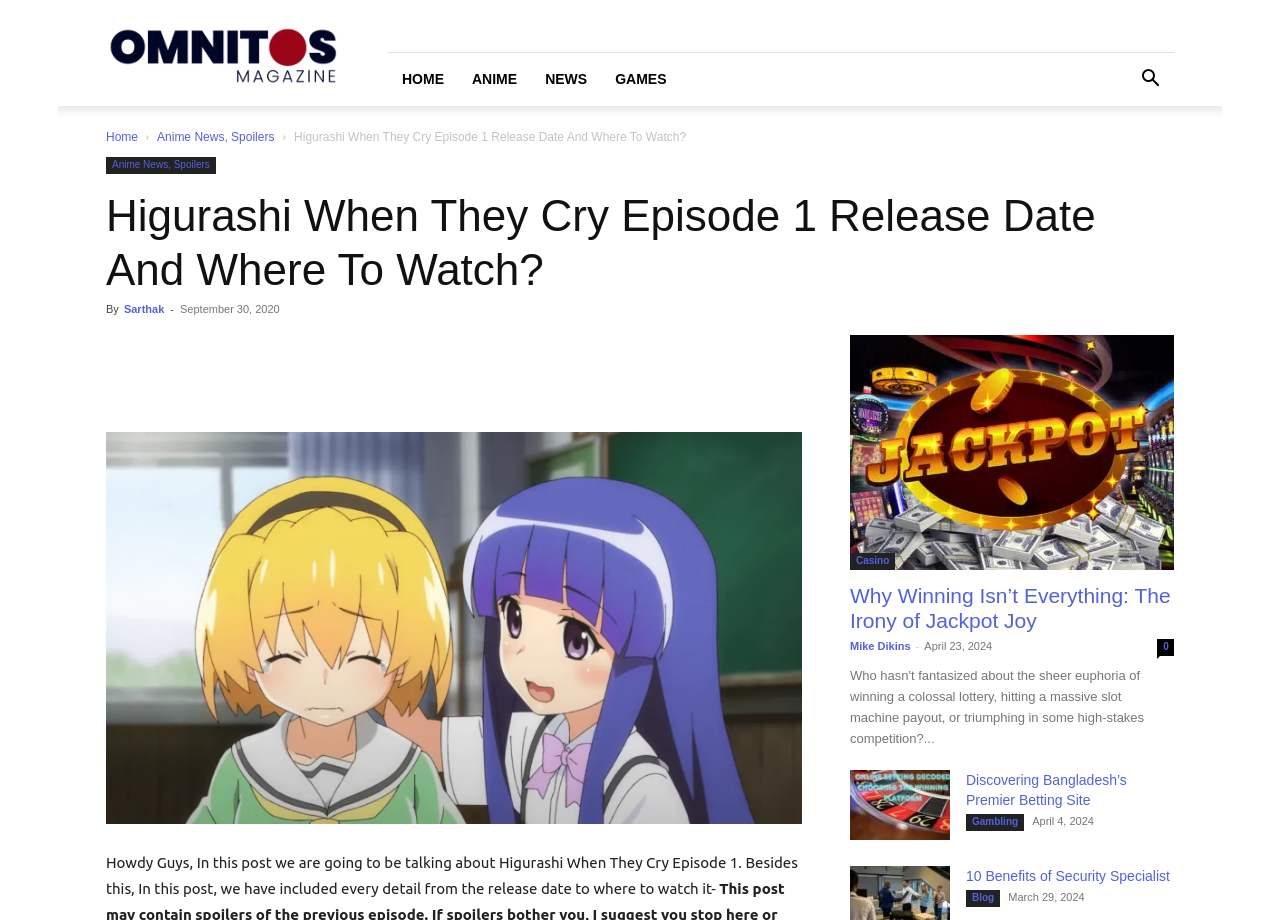Determine the bounding box coordinates for the element that should be clicked to follow this instruction: "Click on the 'ABOUT US' button". The coordinates should be given as four float numbers between 0 and 1, in the format [left, top, right, bottom].

None